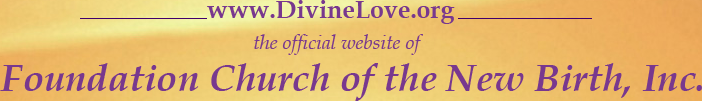Please analyze the image and give a detailed answer to the question:
What is the tone evoked by the background of the webpage?

The warm and inviting background of the webpage, with its soft hues, evokes a sense of tranquility, creating a peaceful atmosphere for visitors.